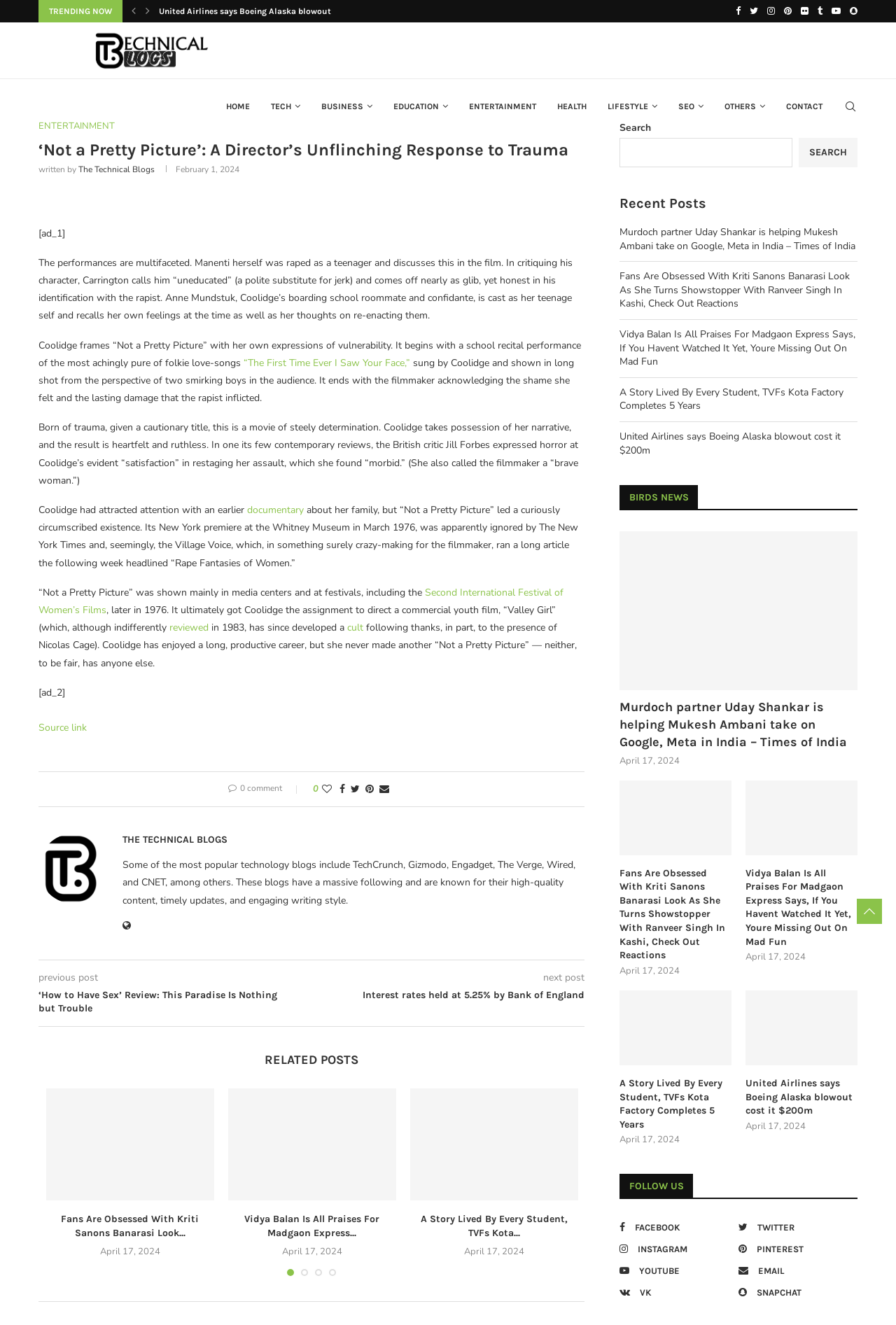Provide the bounding box coordinates for the area that should be clicked to complete the instruction: "Read New Cars news".

None